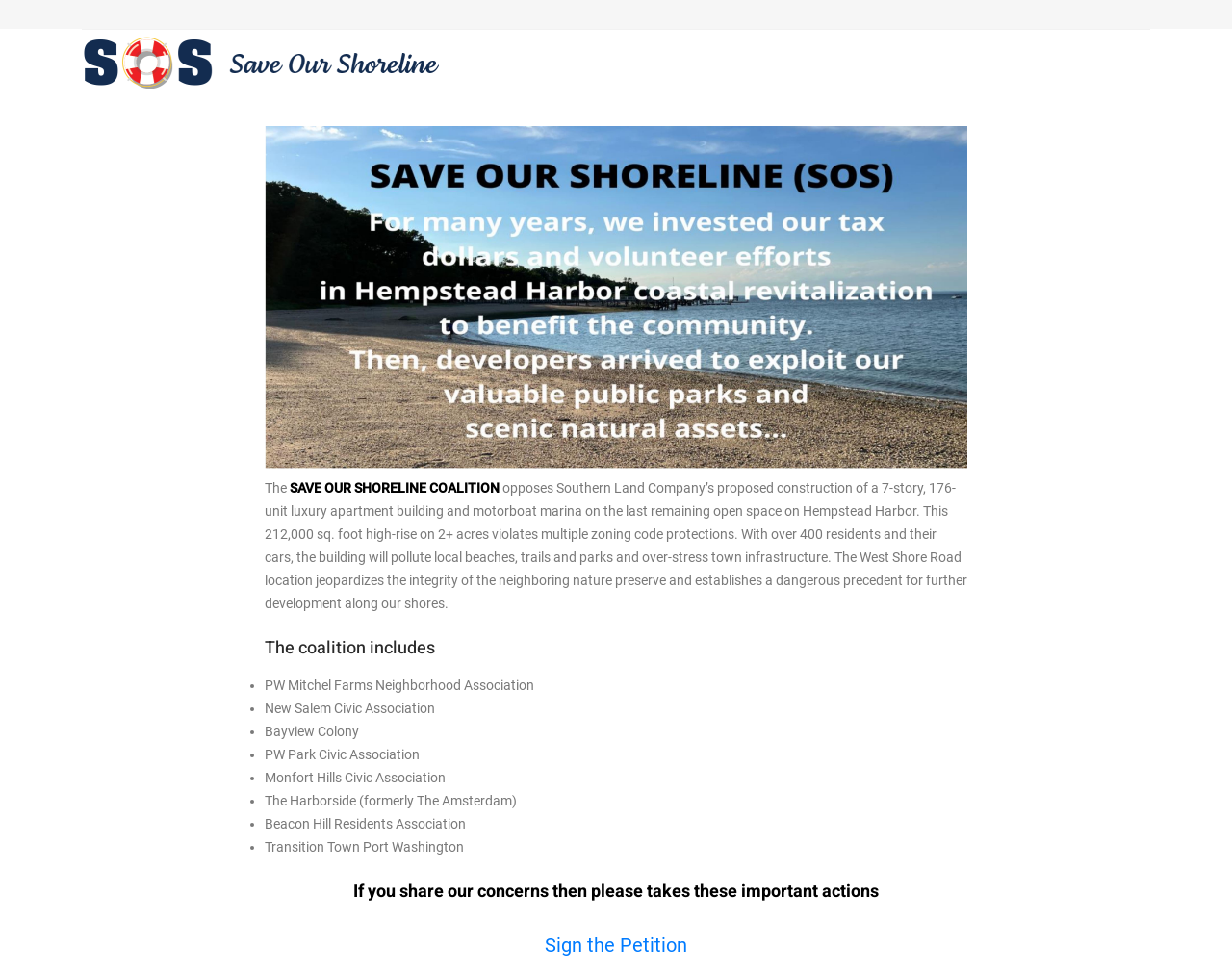Please answer the following question using a single word or phrase: 
What is the size of the proposed high-rise building?

212,000 sq. foot